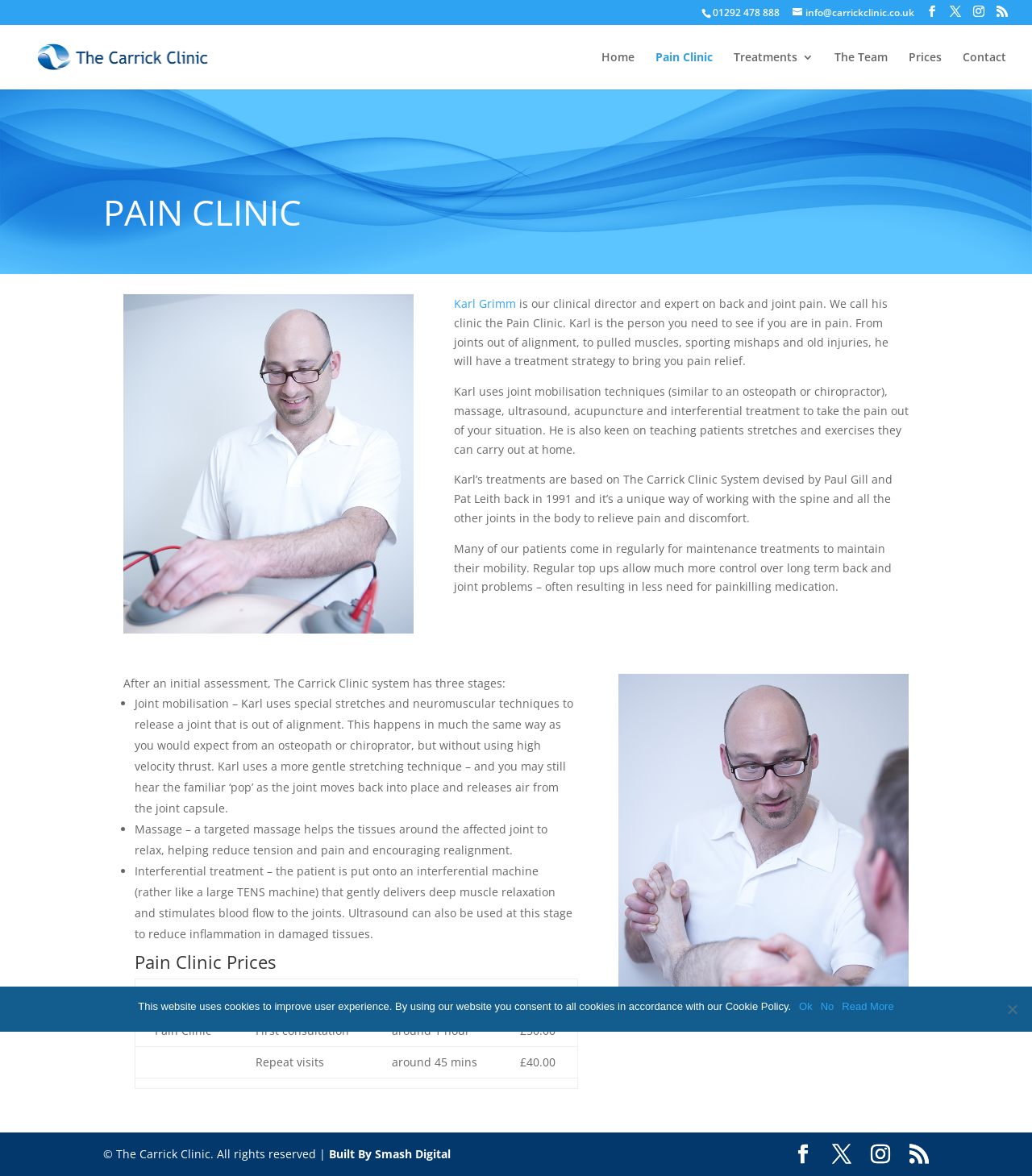Please identify the bounding box coordinates of the element's region that needs to be clicked to fulfill the following instruction: "Go to the home page". The bounding box coordinates should consist of four float numbers between 0 and 1, i.e., [left, top, right, bottom].

[0.583, 0.044, 0.615, 0.076]